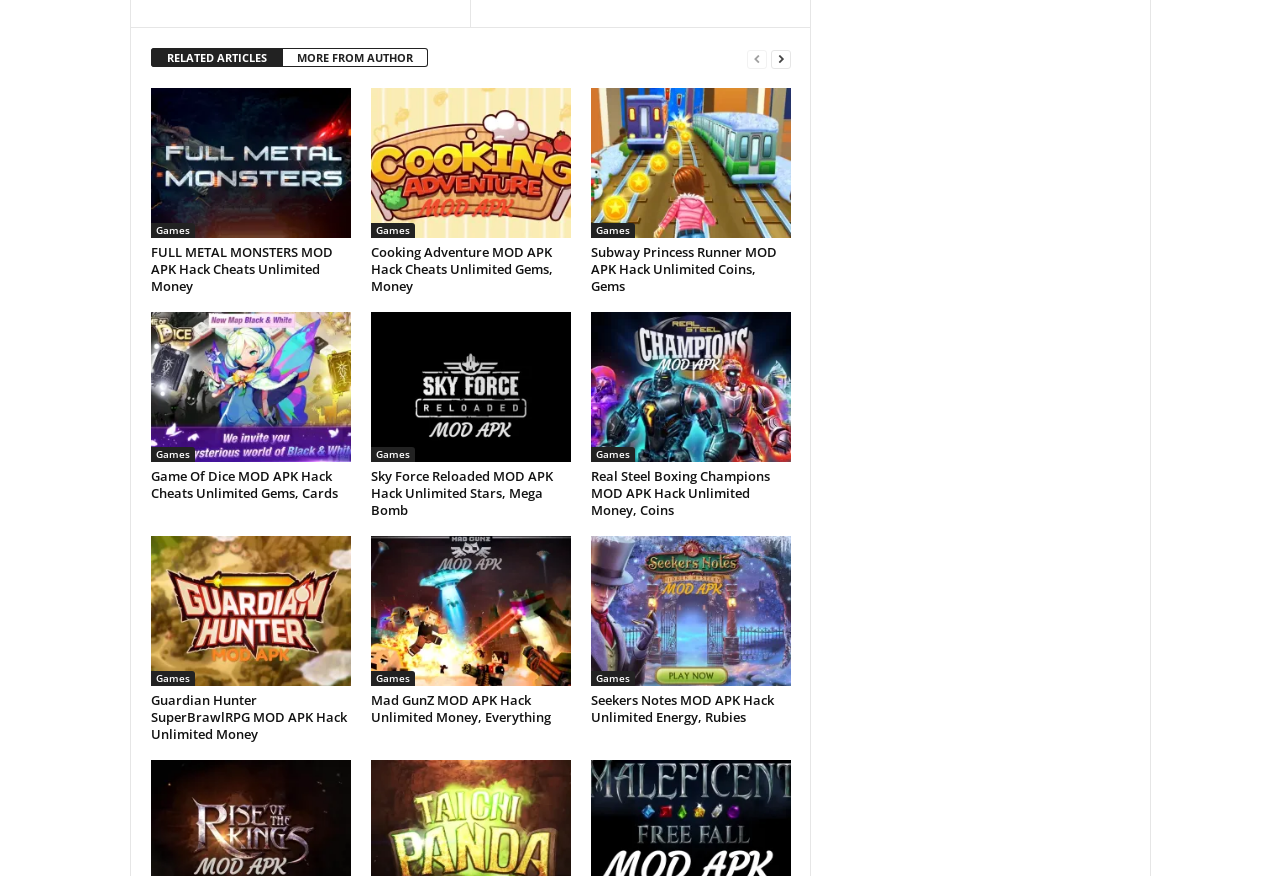What is the purpose of the 'prev-page' and 'next-page' links? Using the information from the screenshot, answer with a single word or phrase.

Navigation